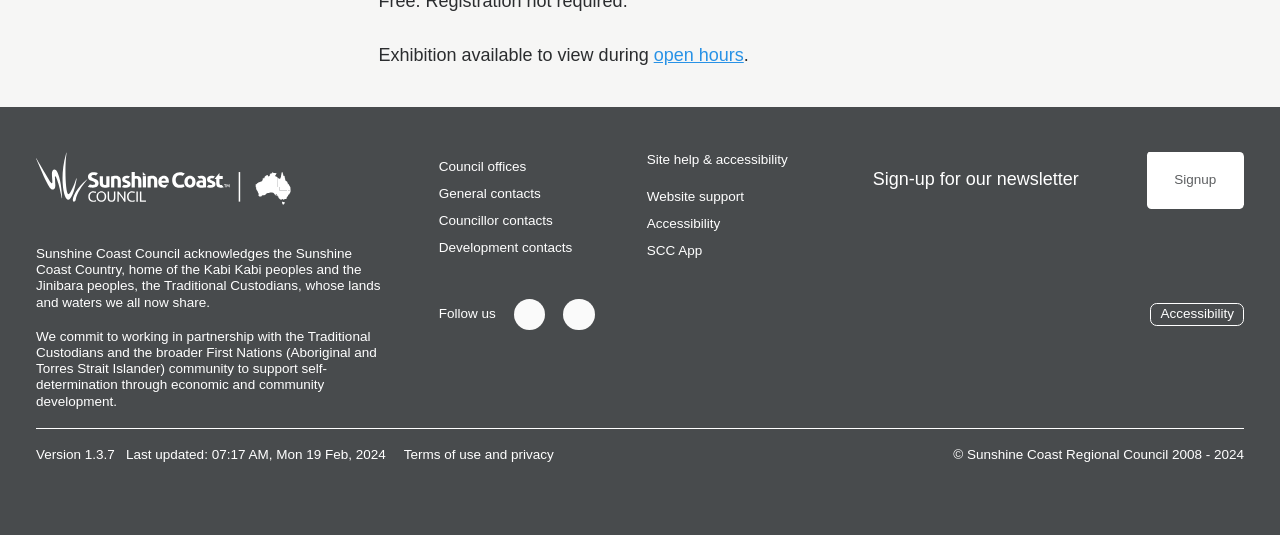Identify the bounding box coordinates of the clickable region necessary to fulfill the following instruction: "Contact Council offices". The bounding box coordinates should be four float numbers between 0 and 1, i.e., [left, top, right, bottom].

[0.343, 0.297, 0.418, 0.328]